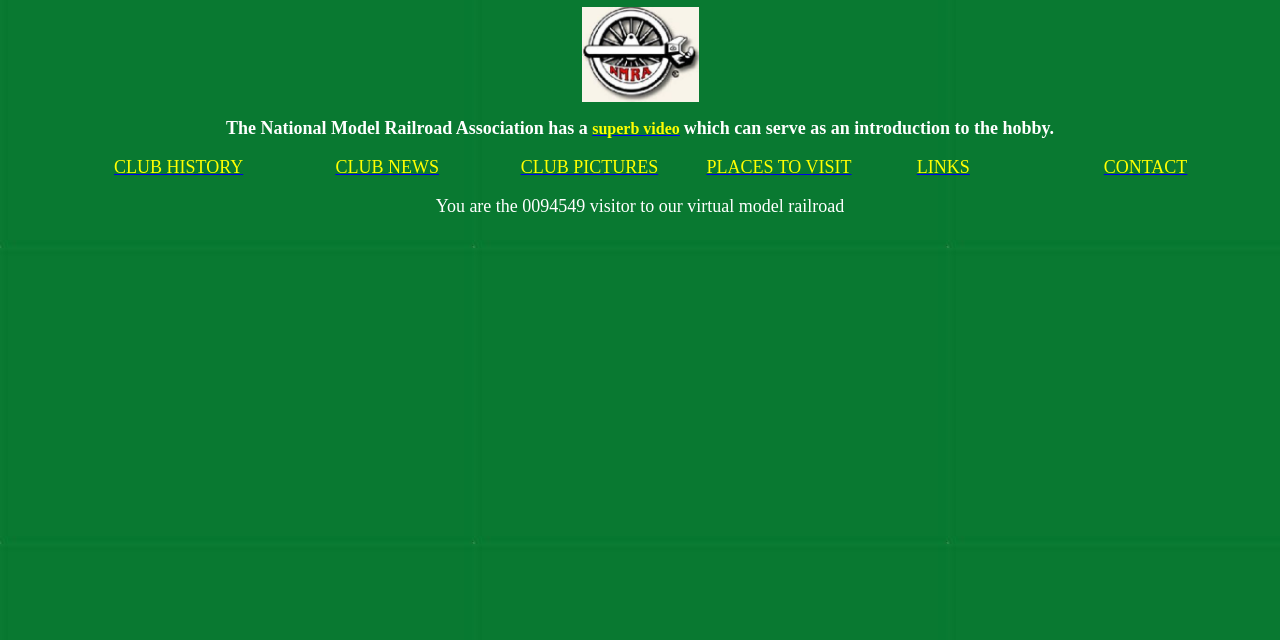Identify the bounding box coordinates of the HTML element based on this description: "CONTACT".

[0.862, 0.245, 0.928, 0.277]